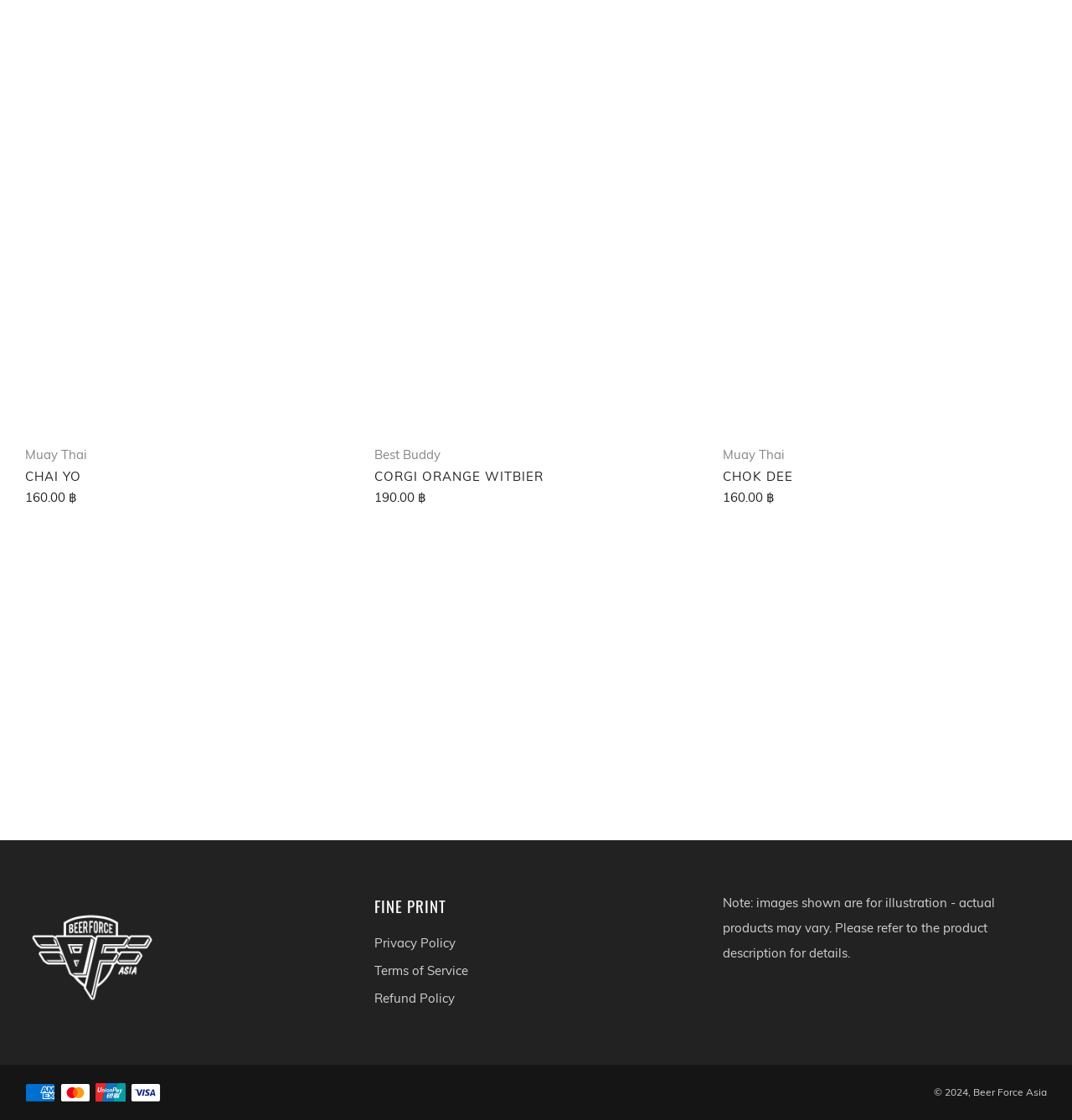Please determine the bounding box coordinates of the element to click on in order to accomplish the following task: "Click on the 'Chai Yo' link". Ensure the coordinates are four float numbers ranging from 0 to 1, i.e., [left, top, right, bottom].

[0.023, 0.086, 0.326, 0.375]